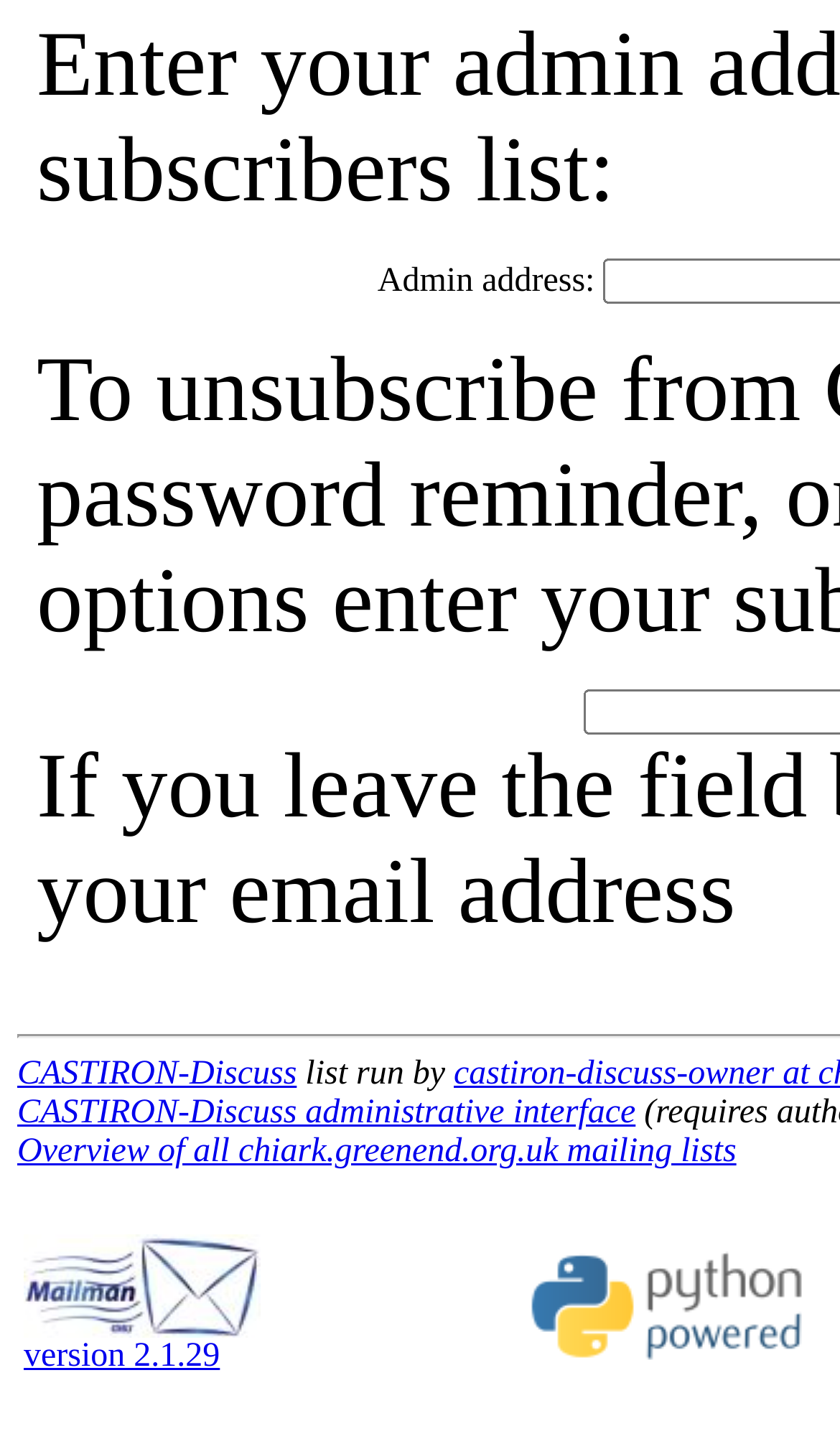Locate the bounding box of the UI element defined by this description: "November 2022". The coordinates should be given as four float numbers between 0 and 1, formatted as [left, top, right, bottom].

None